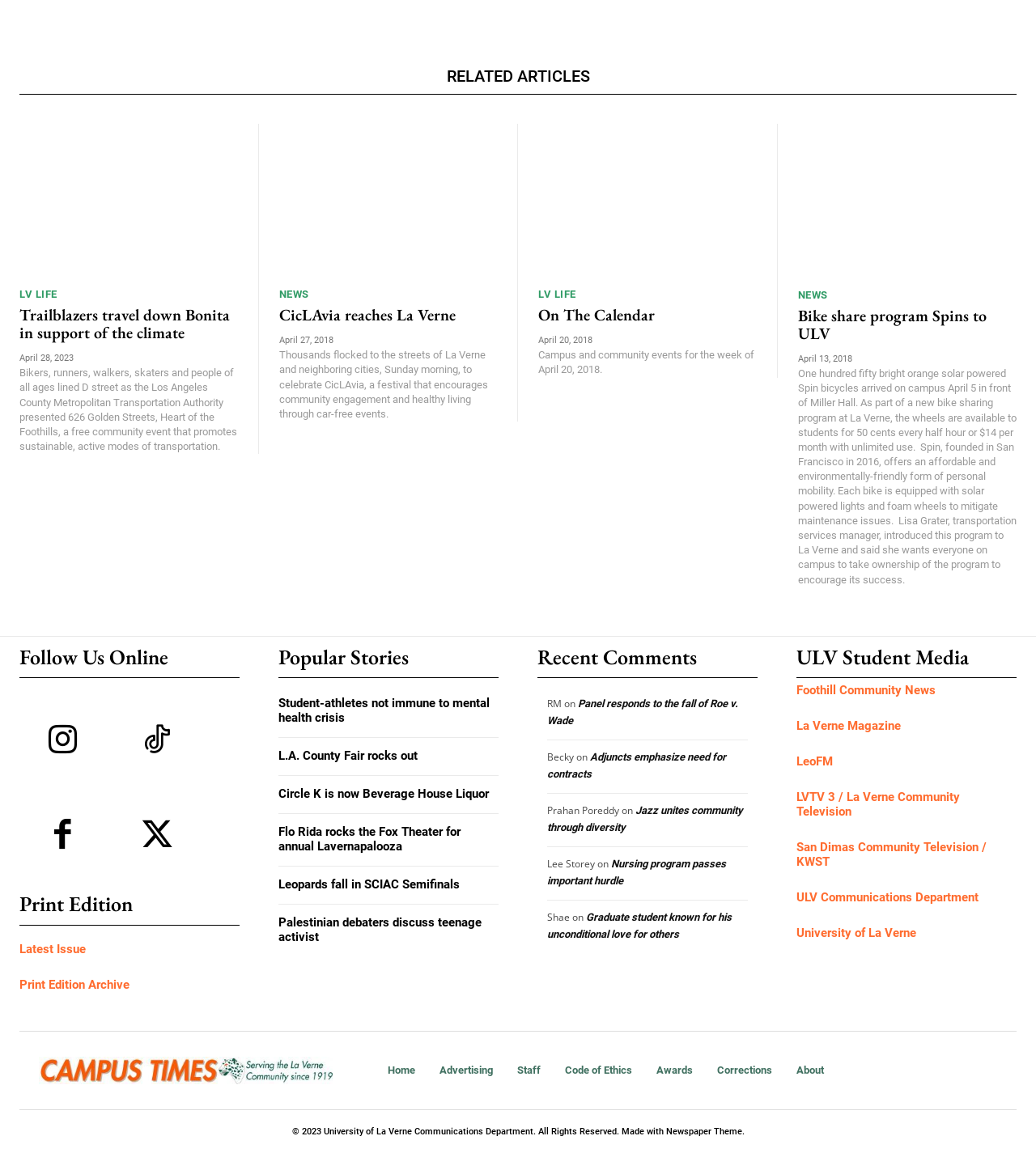Please answer the following query using a single word or phrase: 
What is the date of the article 'CicLAvia reaches La Verne'?

April 27, 2018